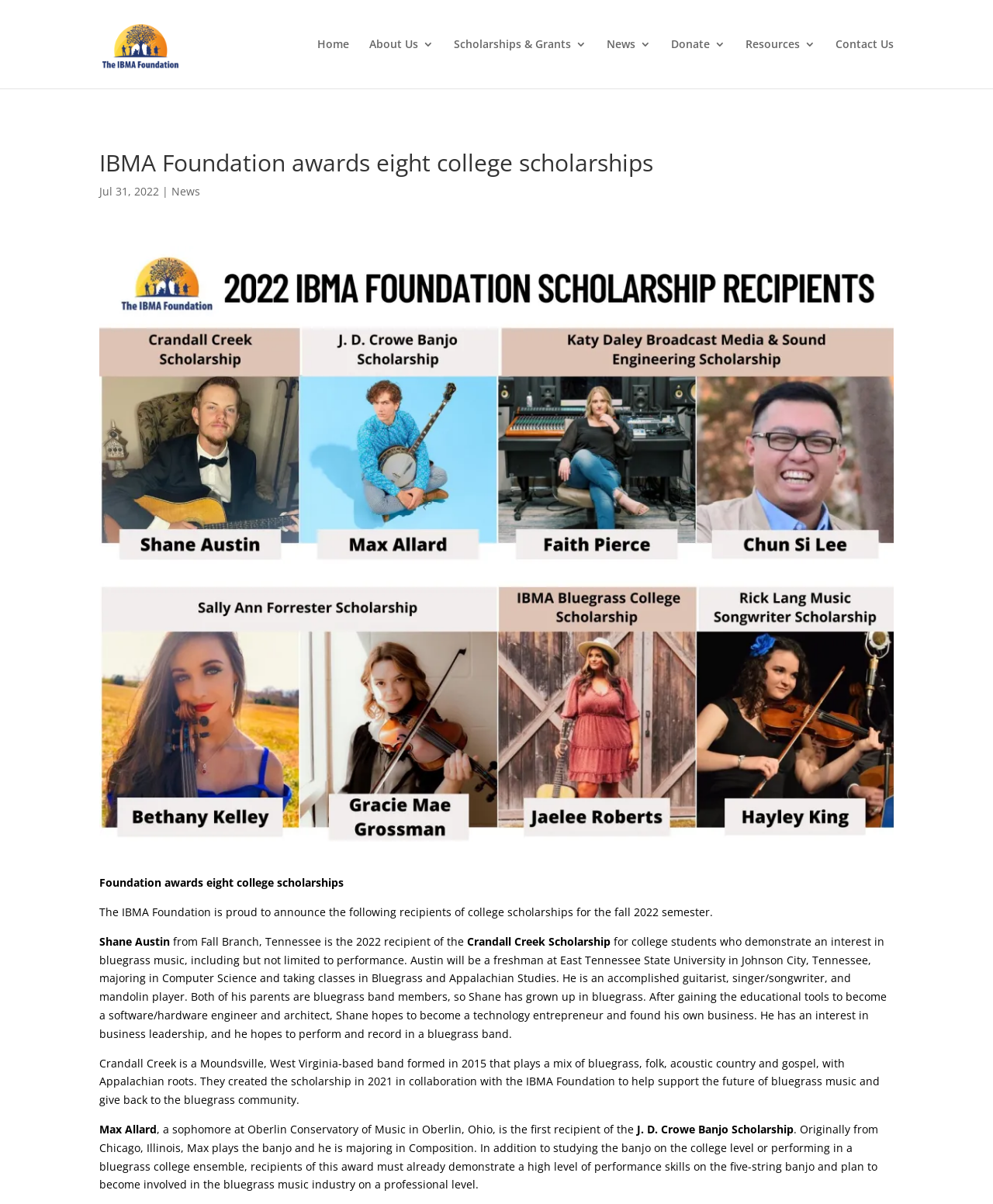What is the major of Shane Austin at East Tennessee State University? Analyze the screenshot and reply with just one word or a short phrase.

Computer Science